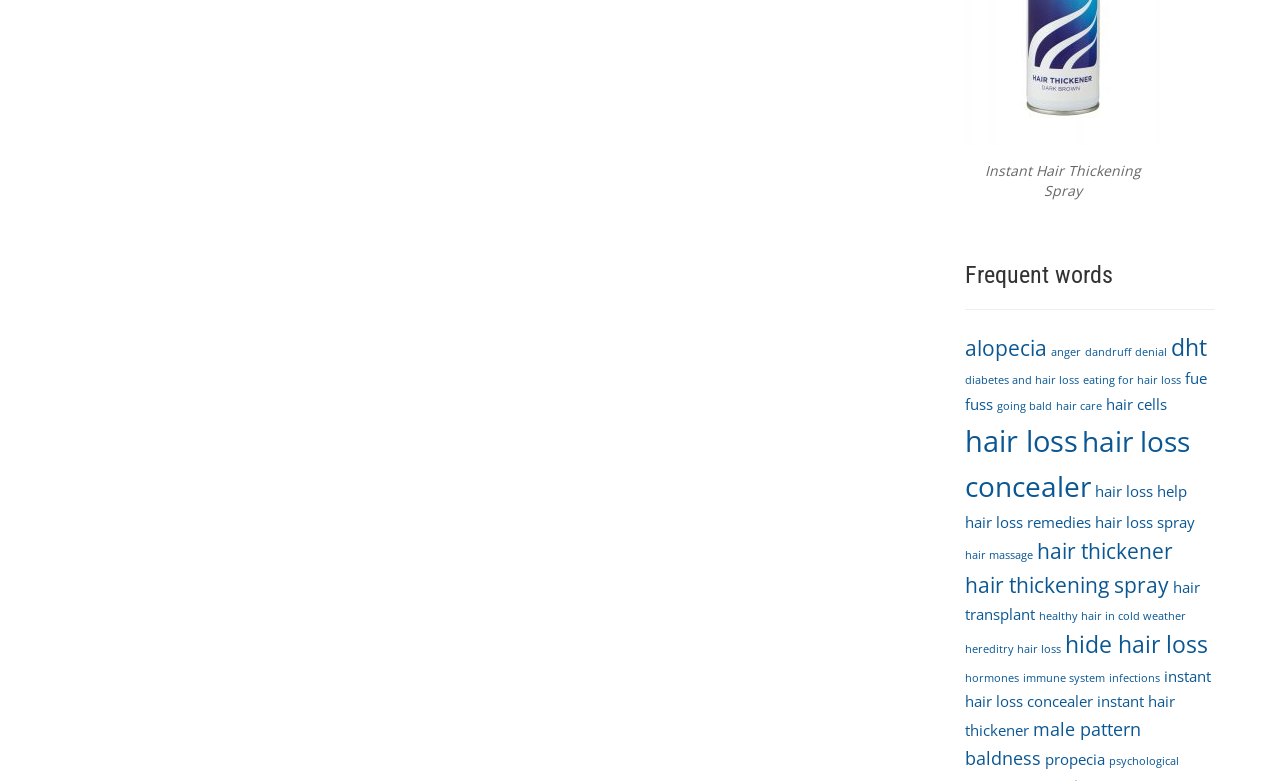Indicate the bounding box coordinates of the element that needs to be clicked to satisfy the following instruction: "Read about 'propecia'". The coordinates should be four float numbers between 0 and 1, i.e., [left, top, right, bottom].

[0.816, 0.959, 0.863, 0.985]